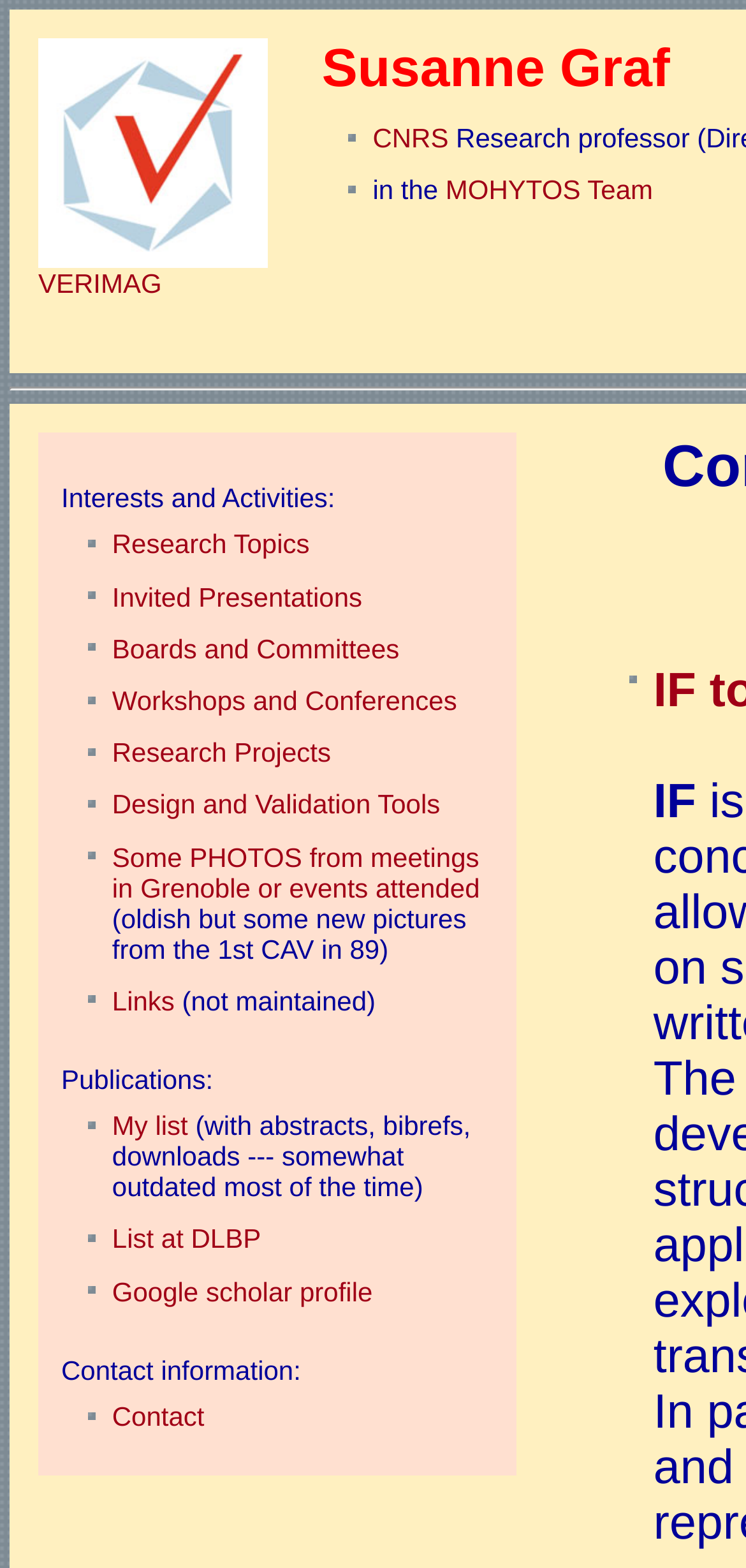Please answer the following query using a single word or phrase: 
What type of content can be found on this webpage?

Research and publications